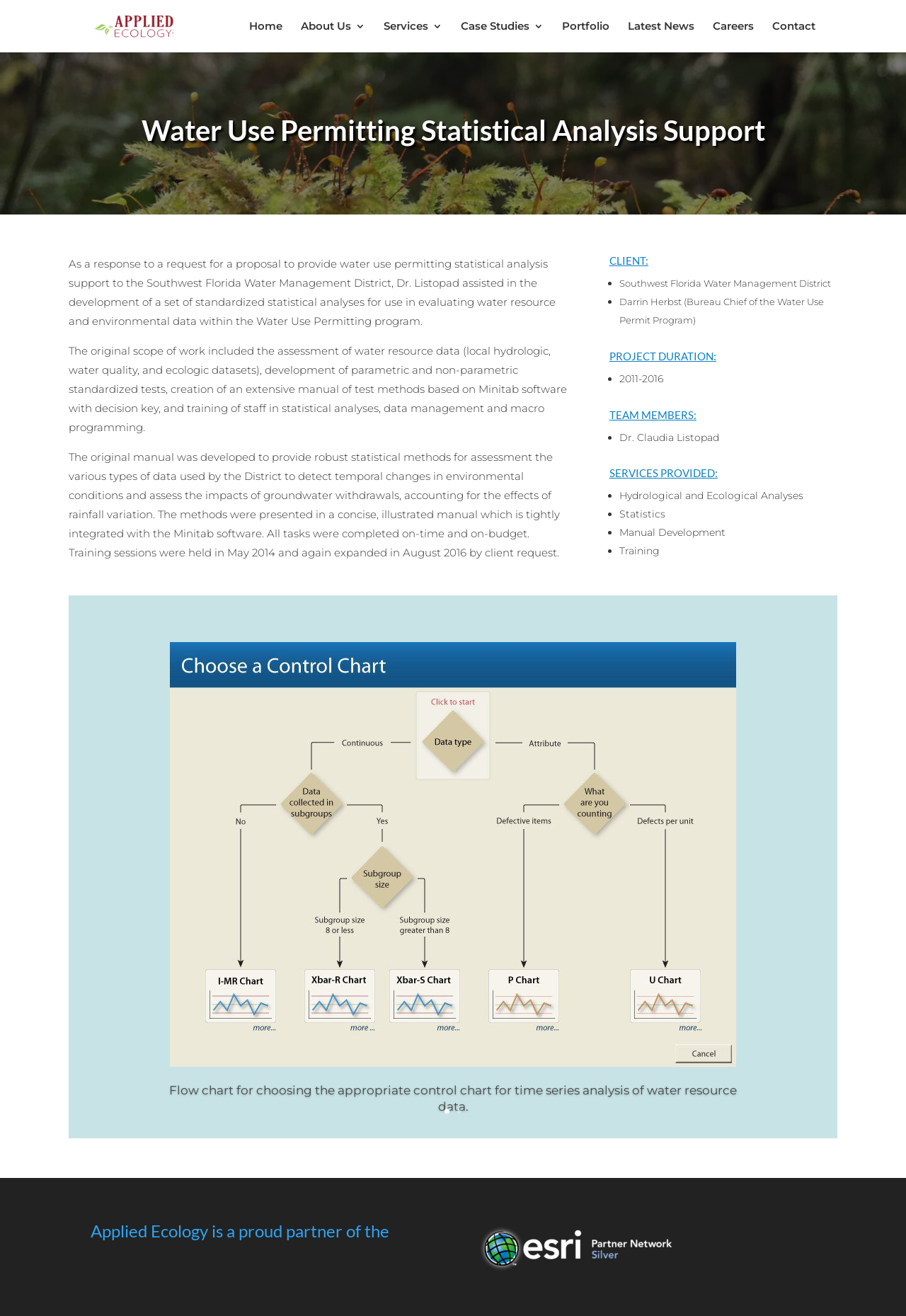What is the purpose of the project described on this webpage?
Identify the answer in the screenshot and reply with a single word or phrase.

Water use permitting statistical analysis support